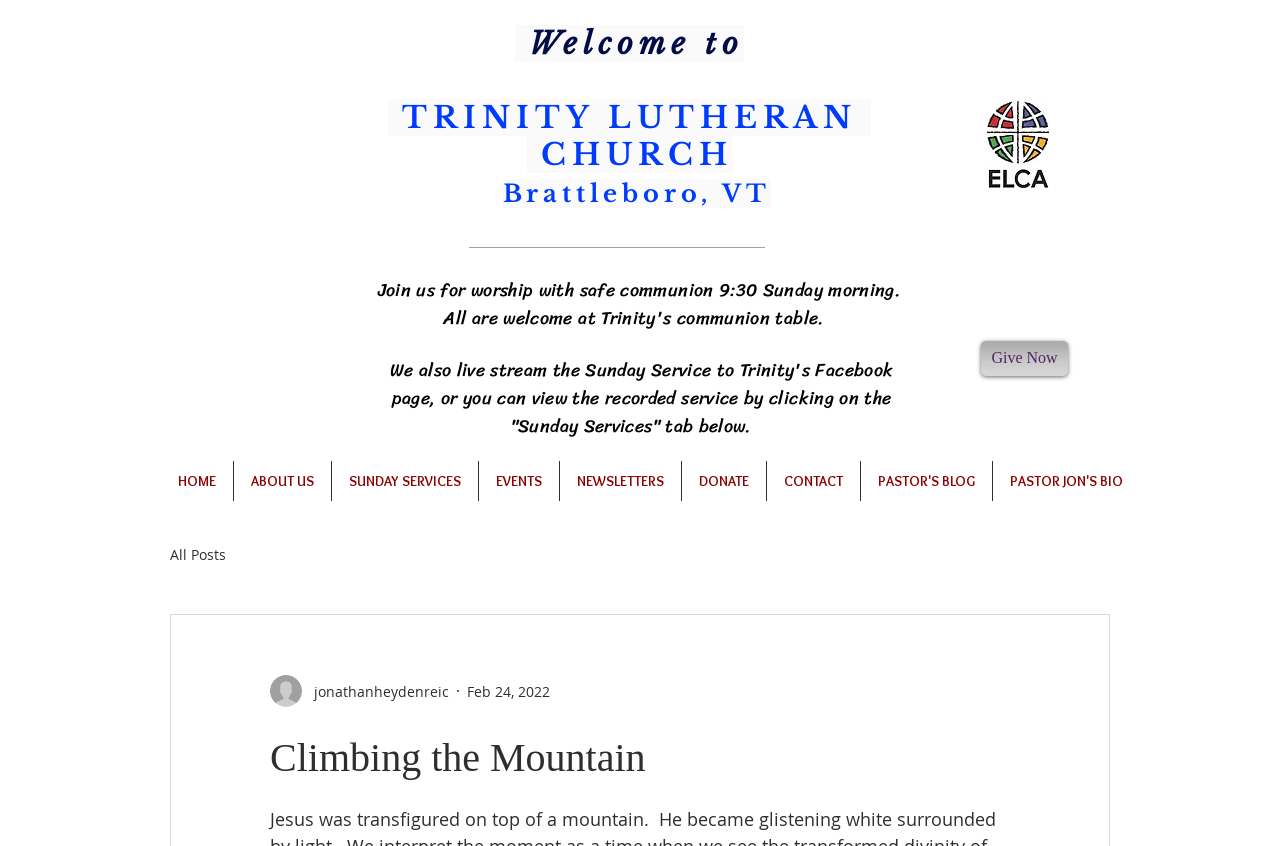Find the bounding box coordinates of the element you need to click on to perform this action: 'Read about the company'. The coordinates should be represented by four float values between 0 and 1, in the format [left, top, right, bottom].

None